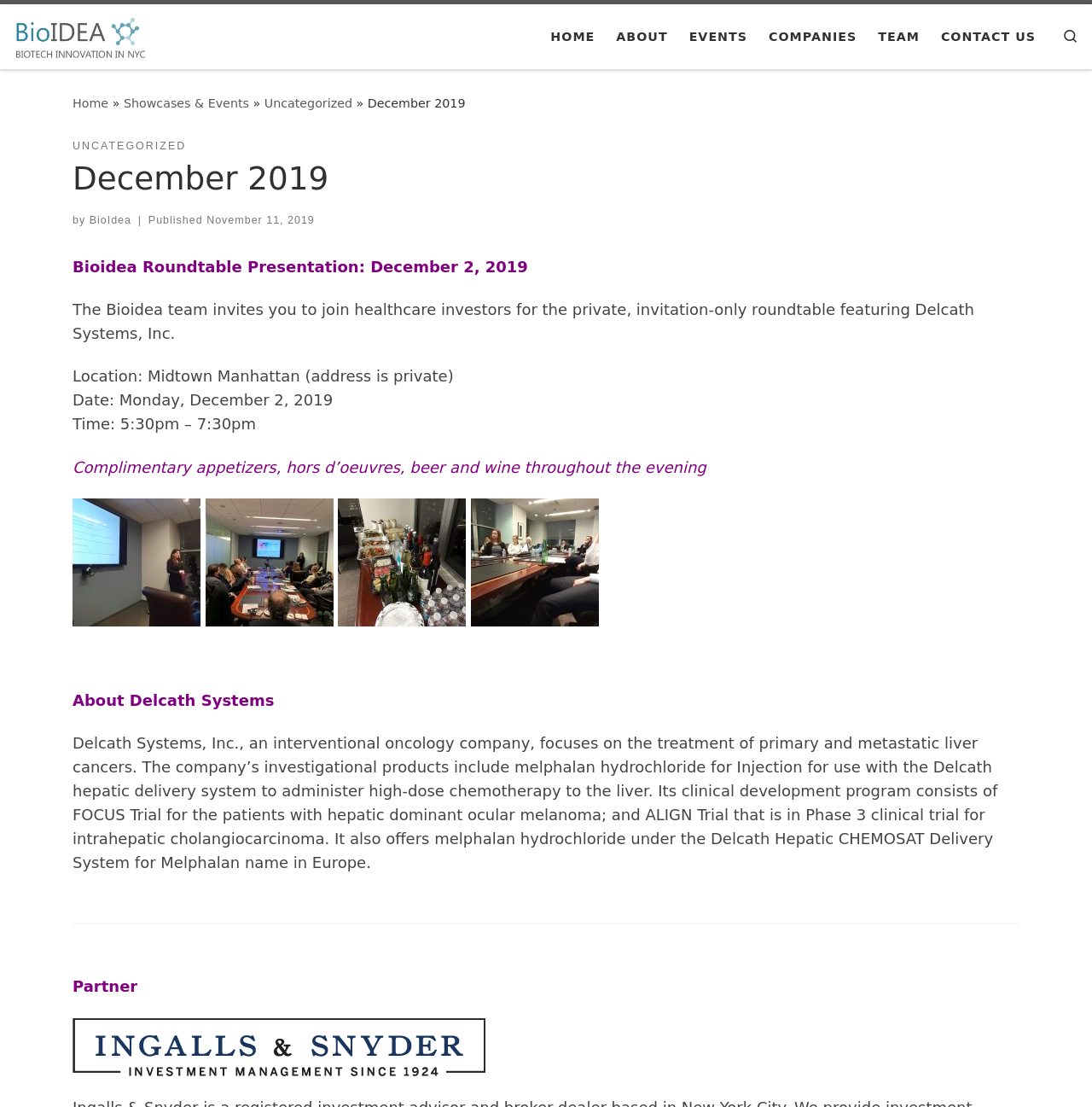Highlight the bounding box coordinates of the region I should click on to meet the following instruction: "Read more about Delcath Systems".

[0.066, 0.624, 0.256, 0.641]